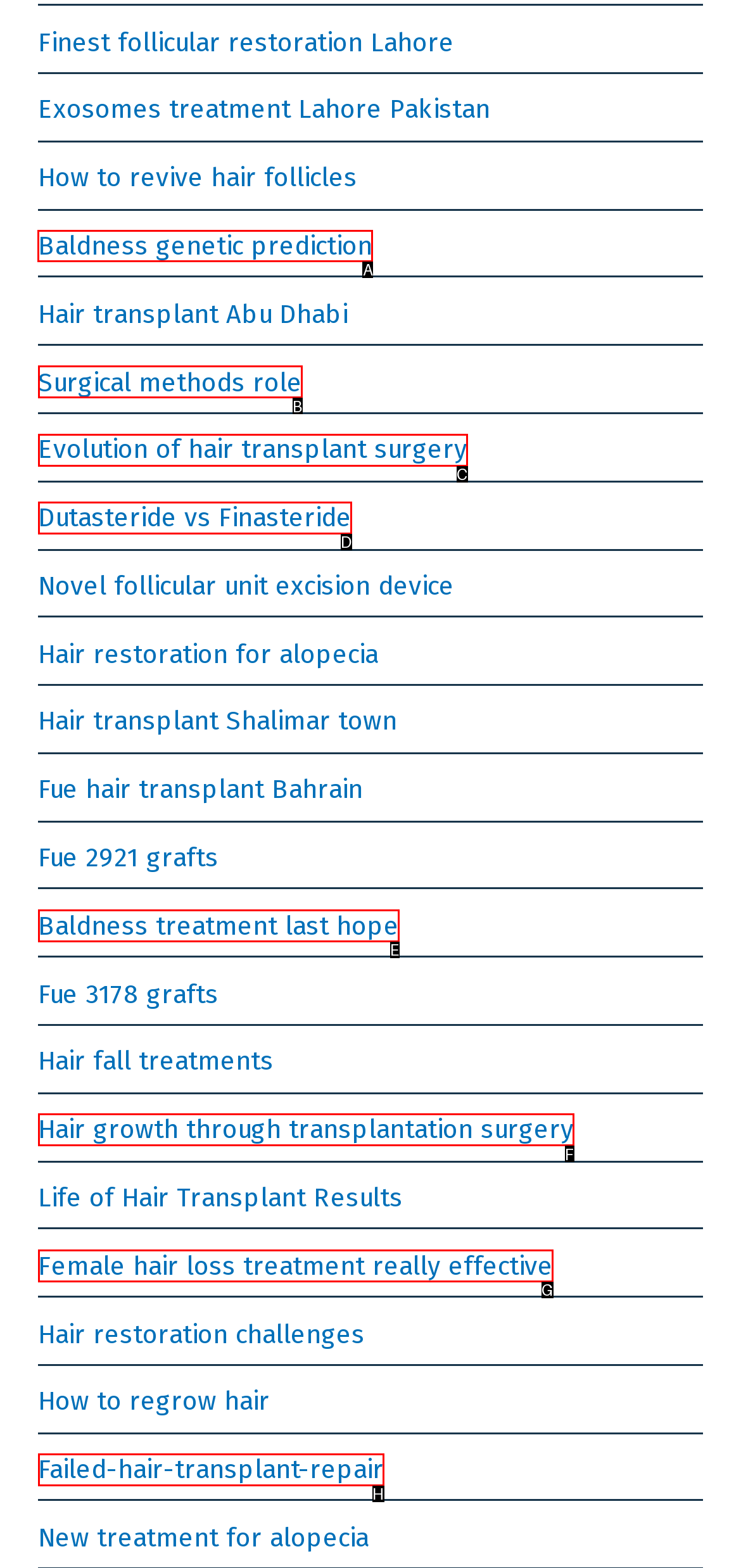Tell me which one HTML element I should click to complete the following task: Explore baldness genetic prediction Answer with the option's letter from the given choices directly.

A